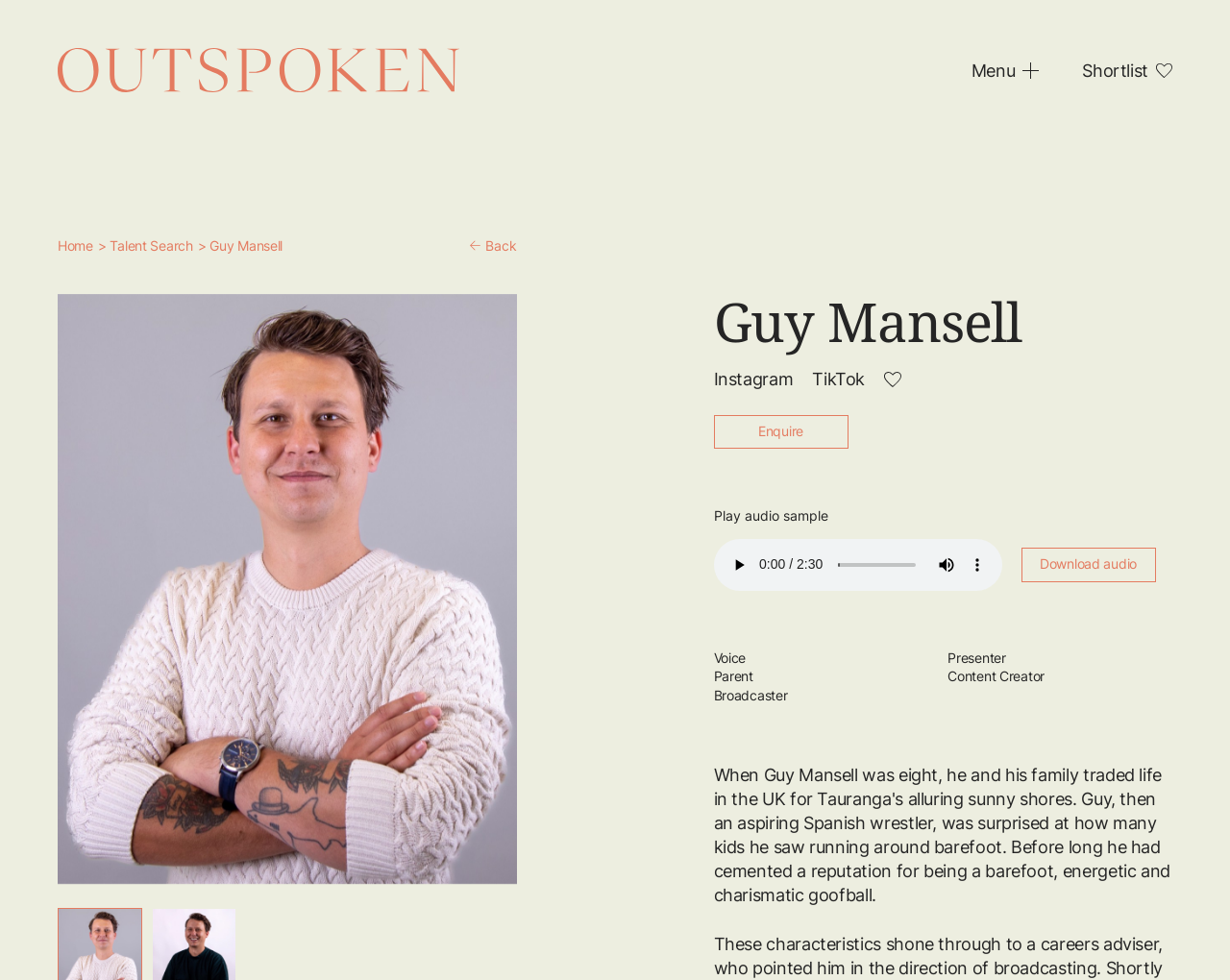Provide your answer to the question using just one word or phrase: How many types of professions are listed on this webpage?

5